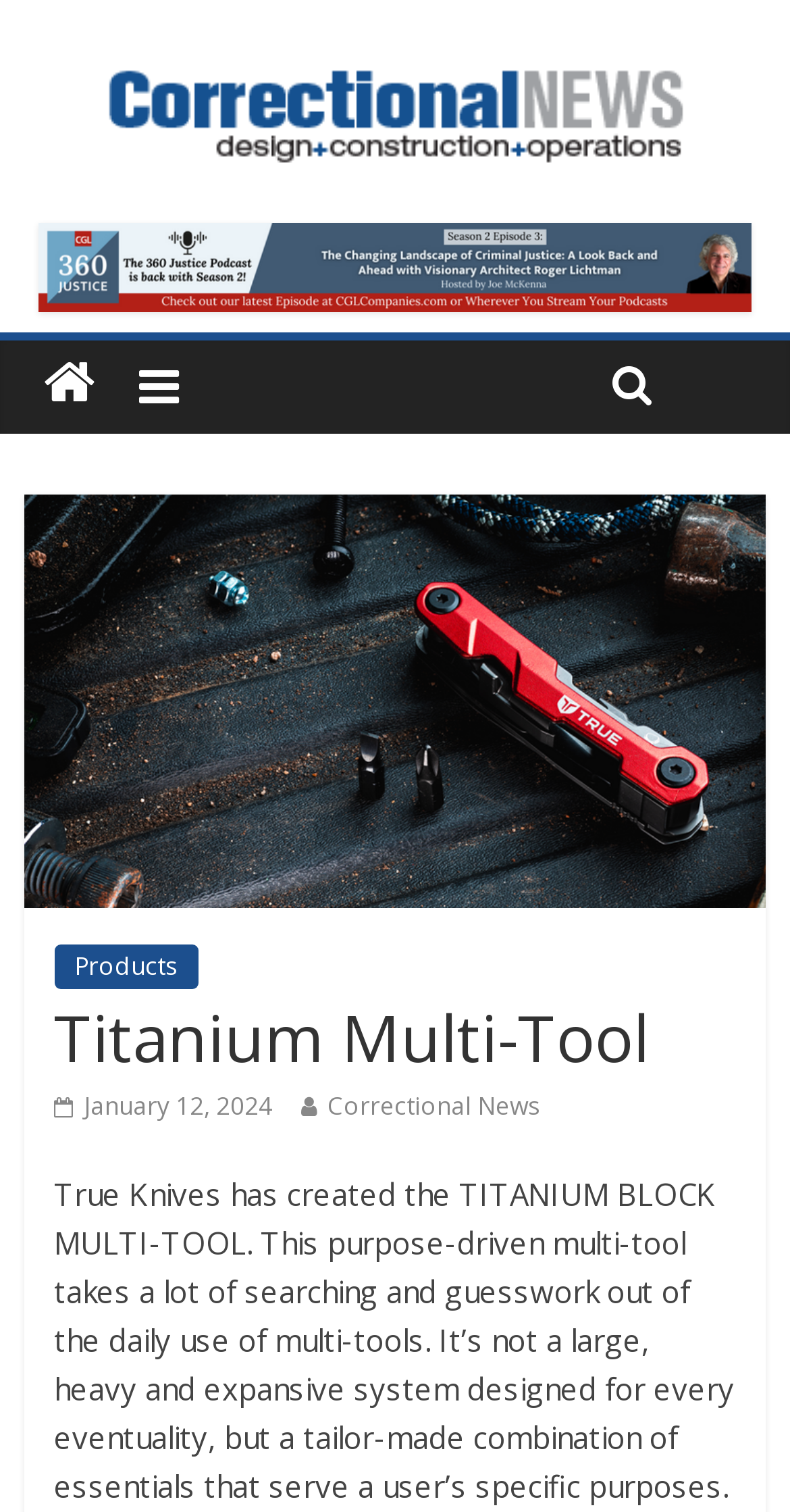Find the bounding box coordinates for the UI element whose description is: "January 12, 2024January 9, 2024". The coordinates should be four float numbers between 0 and 1, in the format [left, top, right, bottom].

[0.068, 0.719, 0.345, 0.742]